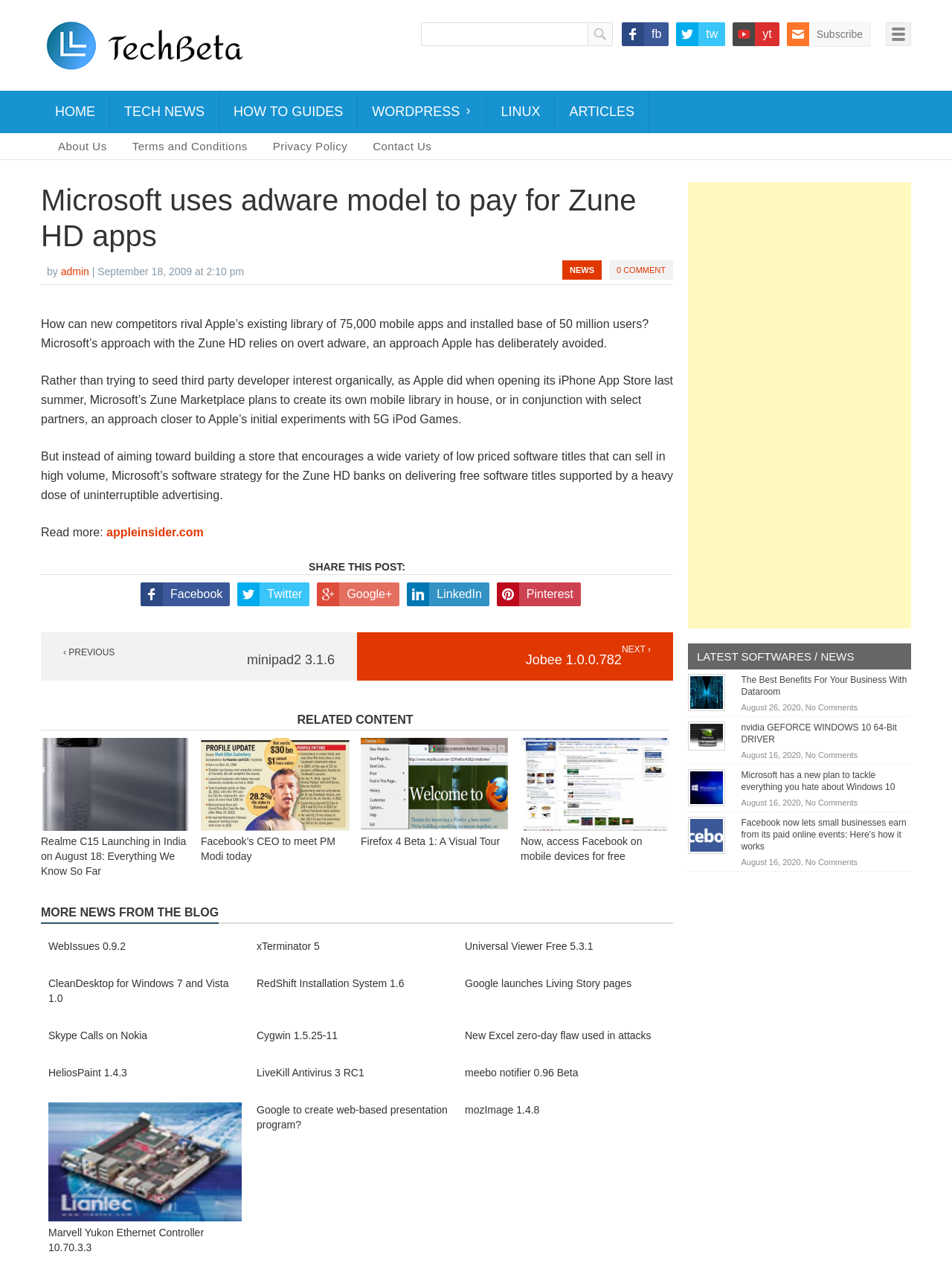Could you specify the bounding box coordinates for the clickable section to complete the following instruction: "Open the menu"?

[0.93, 0.018, 0.957, 0.036]